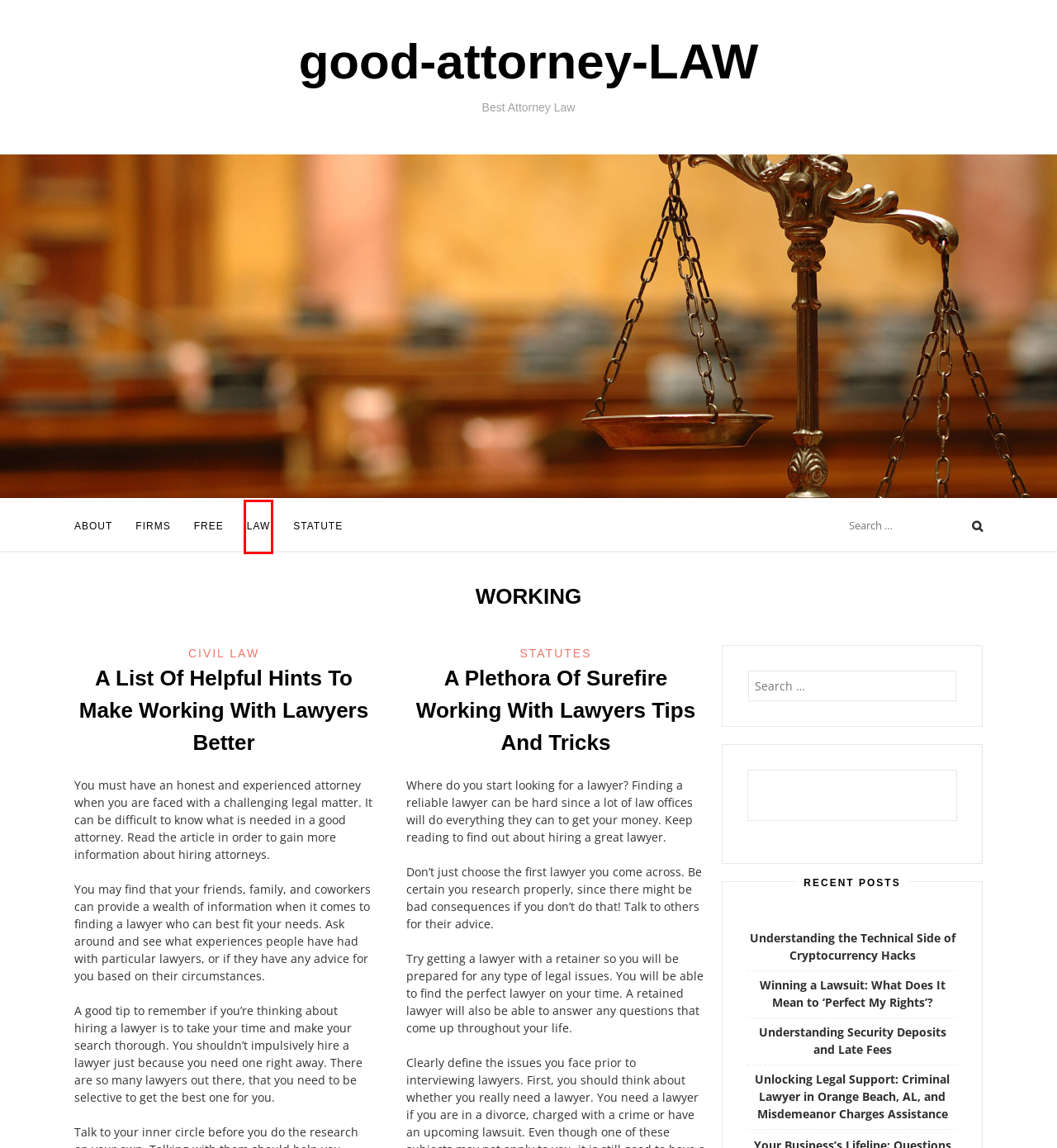Look at the screenshot of a webpage, where a red bounding box highlights an element. Select the best description that matches the new webpage after clicking the highlighted element. Here are the candidates:
A. Firms | good-attorney-LAW
B. Understanding Security Deposits and Late Fees | good-attorney-LAW
C. Understanding the Technical Side of Cryptocurrency Hacks | good-attorney-LAW
D. Civil Law | good-attorney-LAW
E. A Plethora Of Surefire Working With Lawyers Tips And Tricks | good-attorney-LAW
F. Winning a Lawsuit: What Does It Mean to ‘Perfect My Rights’? | good-attorney-LAW
G. Law | good-attorney-LAW
H. About | good-attorney-LAW

G